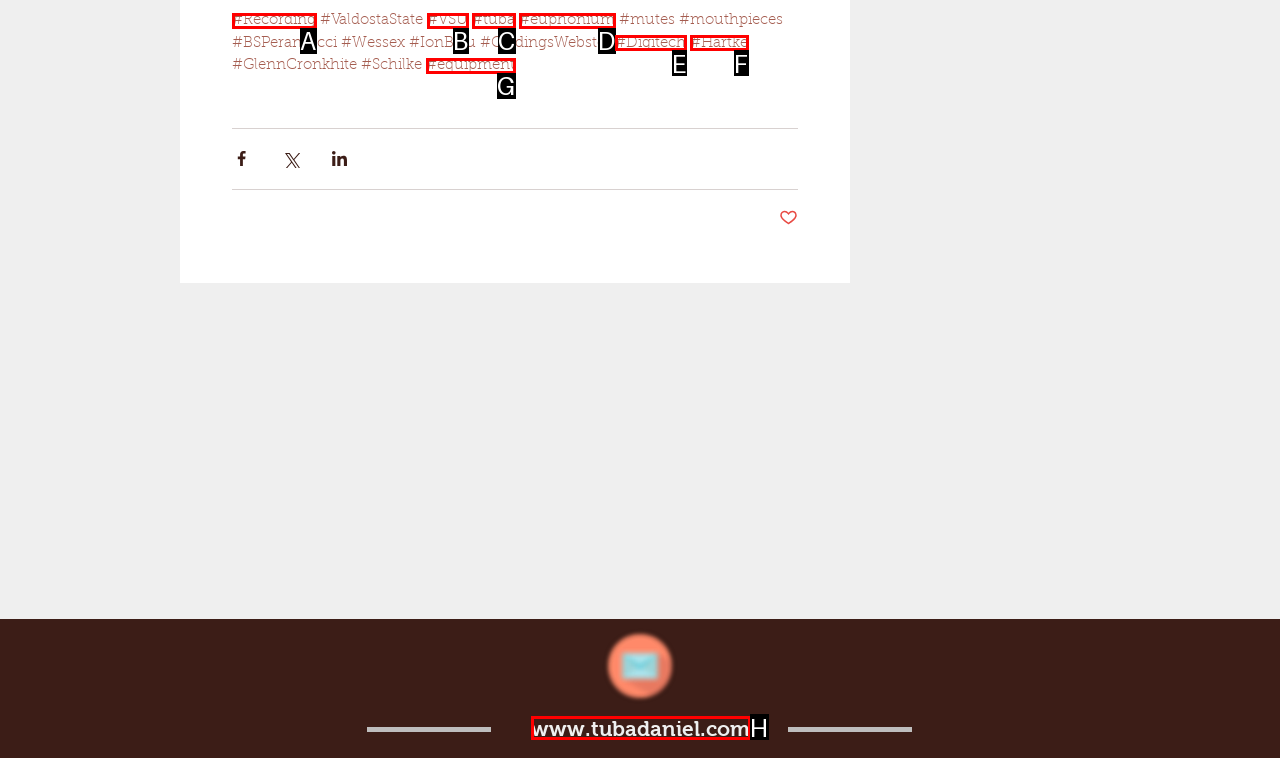Given the description: #equipment, identify the matching HTML element. Provide the letter of the correct option.

G